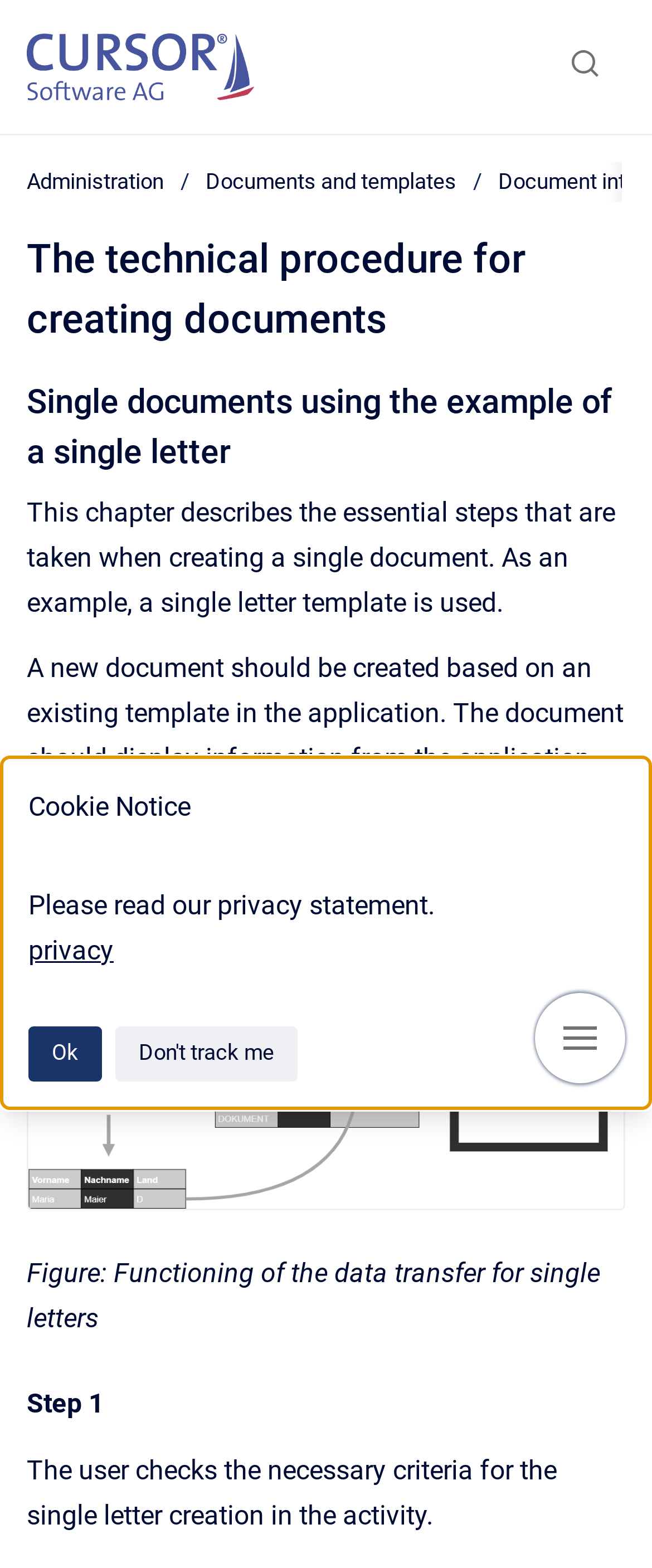Kindly determine the bounding box coordinates for the clickable area to achieve the given instruction: "show search form".

[0.836, 0.021, 0.959, 0.064]